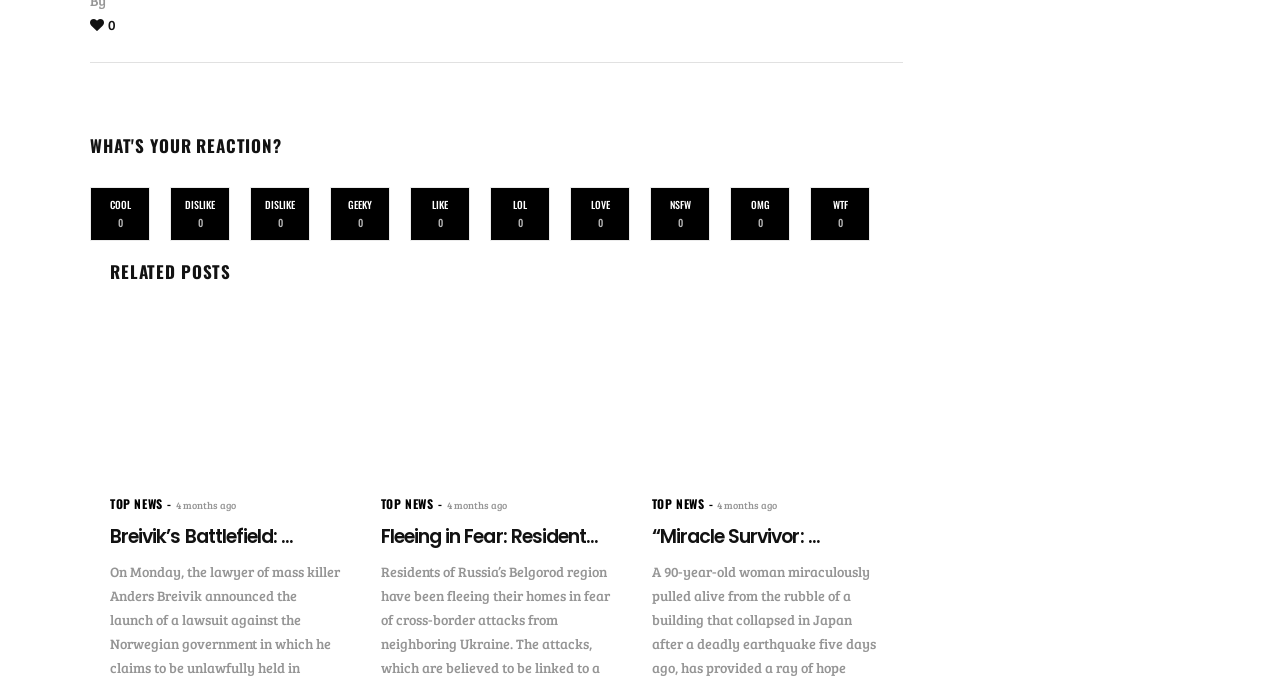From the element description: "Fleeing in Fear: Resident...", extract the bounding box coordinates of the UI element. The coordinates should be expressed as four float numbers between 0 and 1, in the order [left, top, right, bottom].

[0.298, 0.773, 0.467, 0.813]